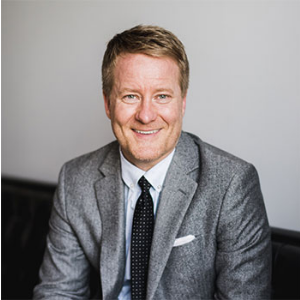Please answer the following question using a single word or phrase: What is the pattern on the man's tie?

Small white polka dots